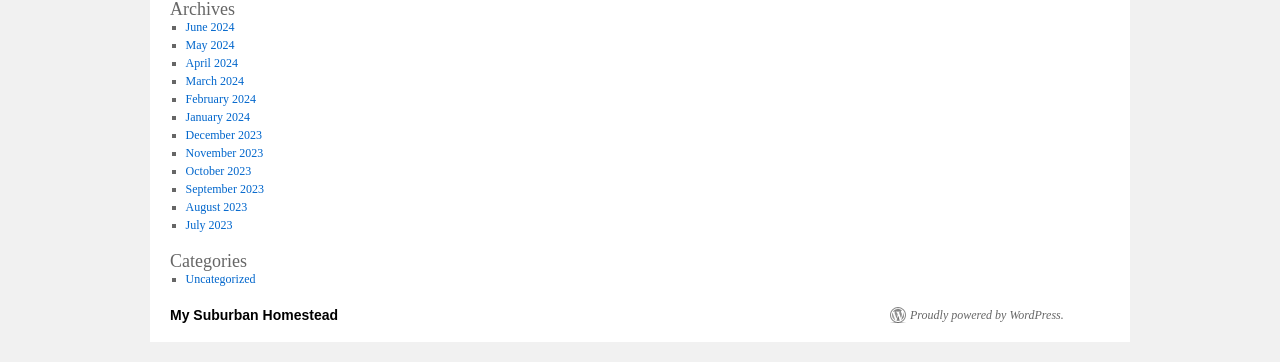Show the bounding box coordinates for the element that needs to be clicked to execute the following instruction: "View August 2023". Provide the coordinates in the form of four float numbers between 0 and 1, i.e., [left, top, right, bottom].

[0.145, 0.551, 0.193, 0.59]